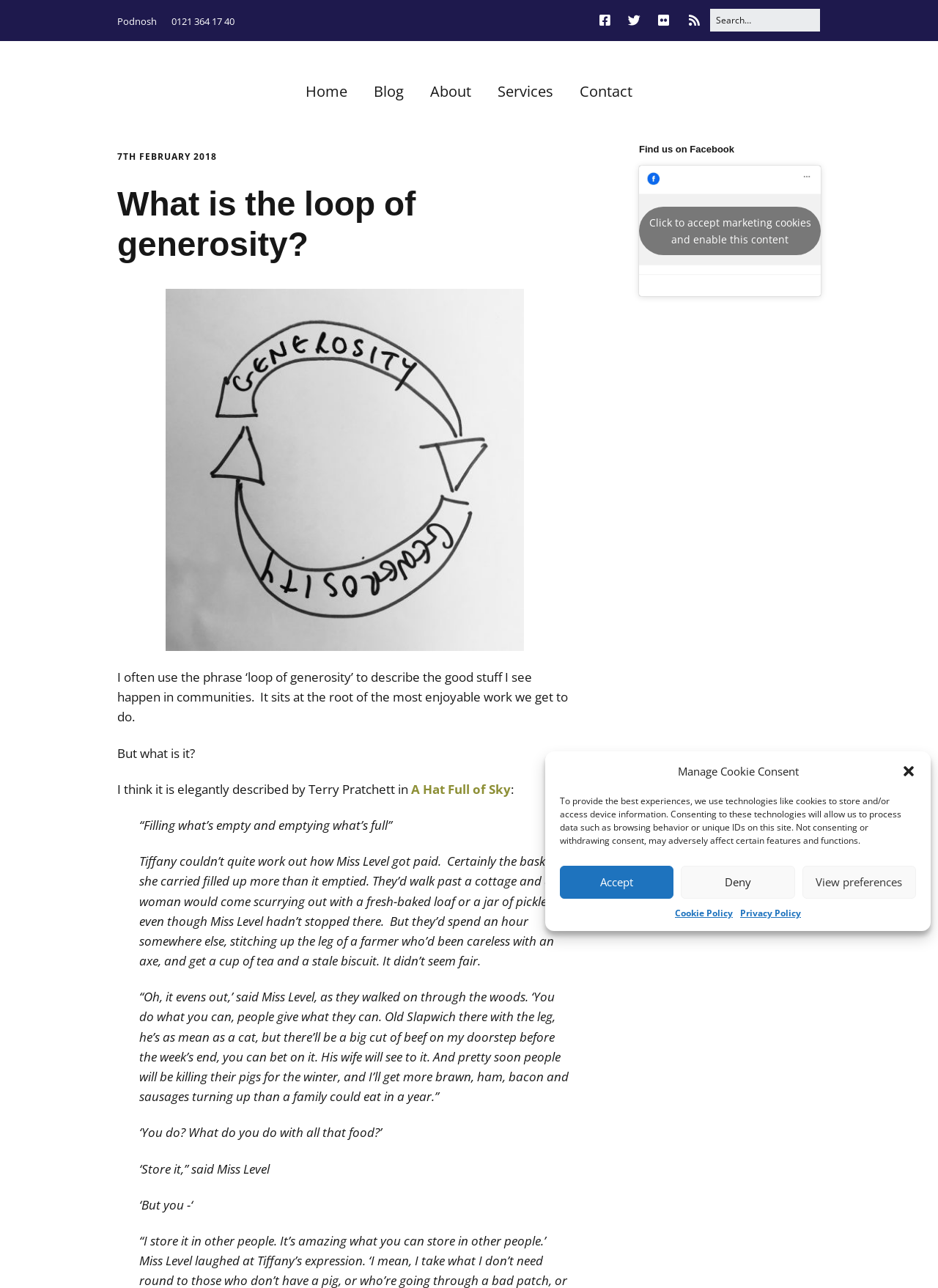Please identify the bounding box coordinates of the region to click in order to complete the task: "Visit Facebook page". The coordinates must be four float numbers between 0 and 1, specified as [left, top, right, bottom].

[0.639, 0.0, 0.658, 0.031]